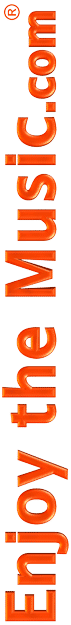Offer an in-depth description of the image shown.

The image prominently features the phrase "Enjoy the Music.com" displayed in bold, vibrant orange text, oriented vertically. This eye-catching graphic likely serves as a logo or branding element for a website dedicated to audiophile culture, music reviews, and high-fidelity audio equipment. The playful yet striking design emphasizes the website's focus on enhancing the listening experience, inviting viewers to engage with their content. The mention of "Enjoy the Music" reinforces the site's commitment to celebrating music and audio enthusiasts.